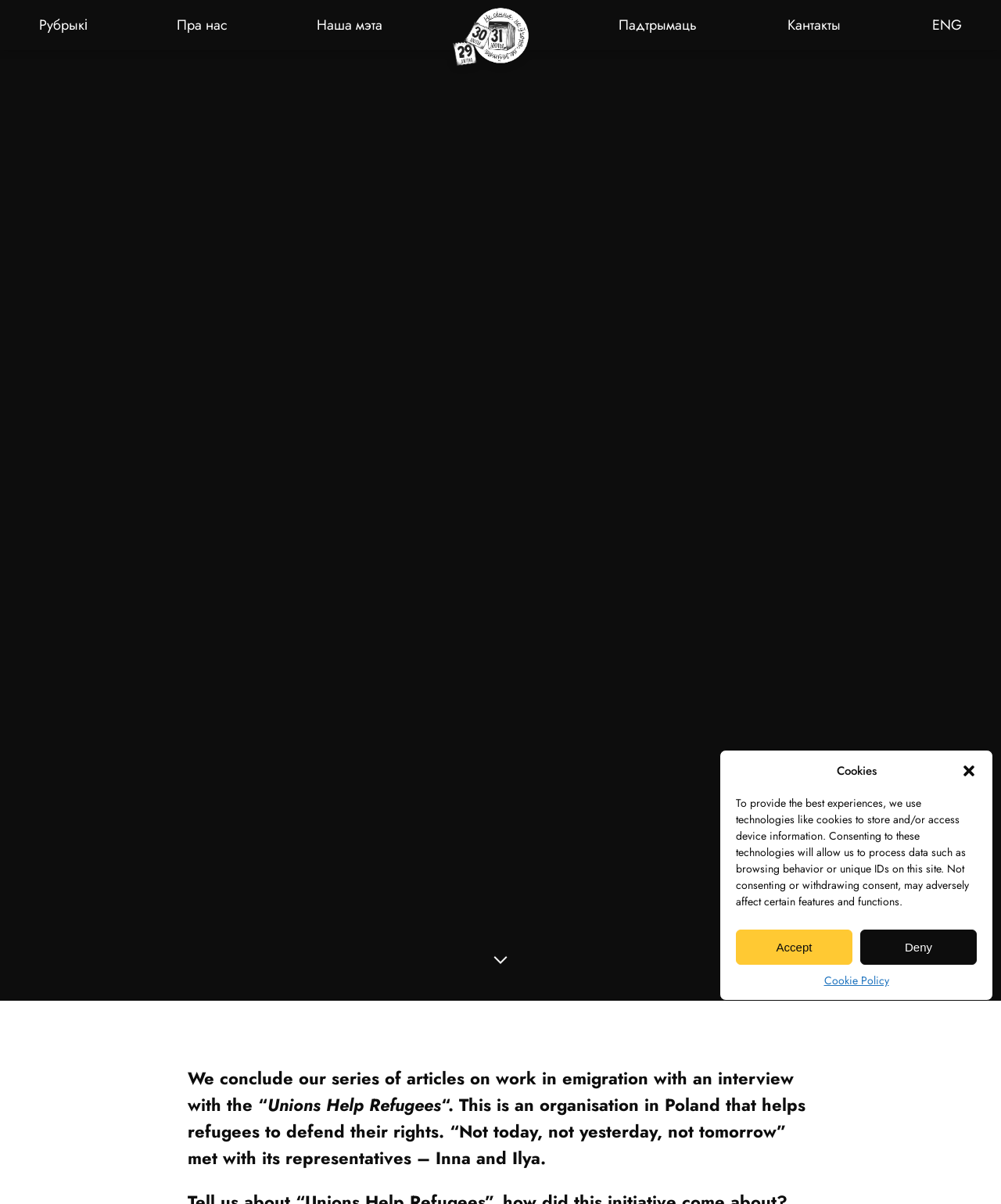Answer the question briefly using a single word or phrase: 
What is the name of the organization in Poland that helps refugees?

Unions Help Refugees